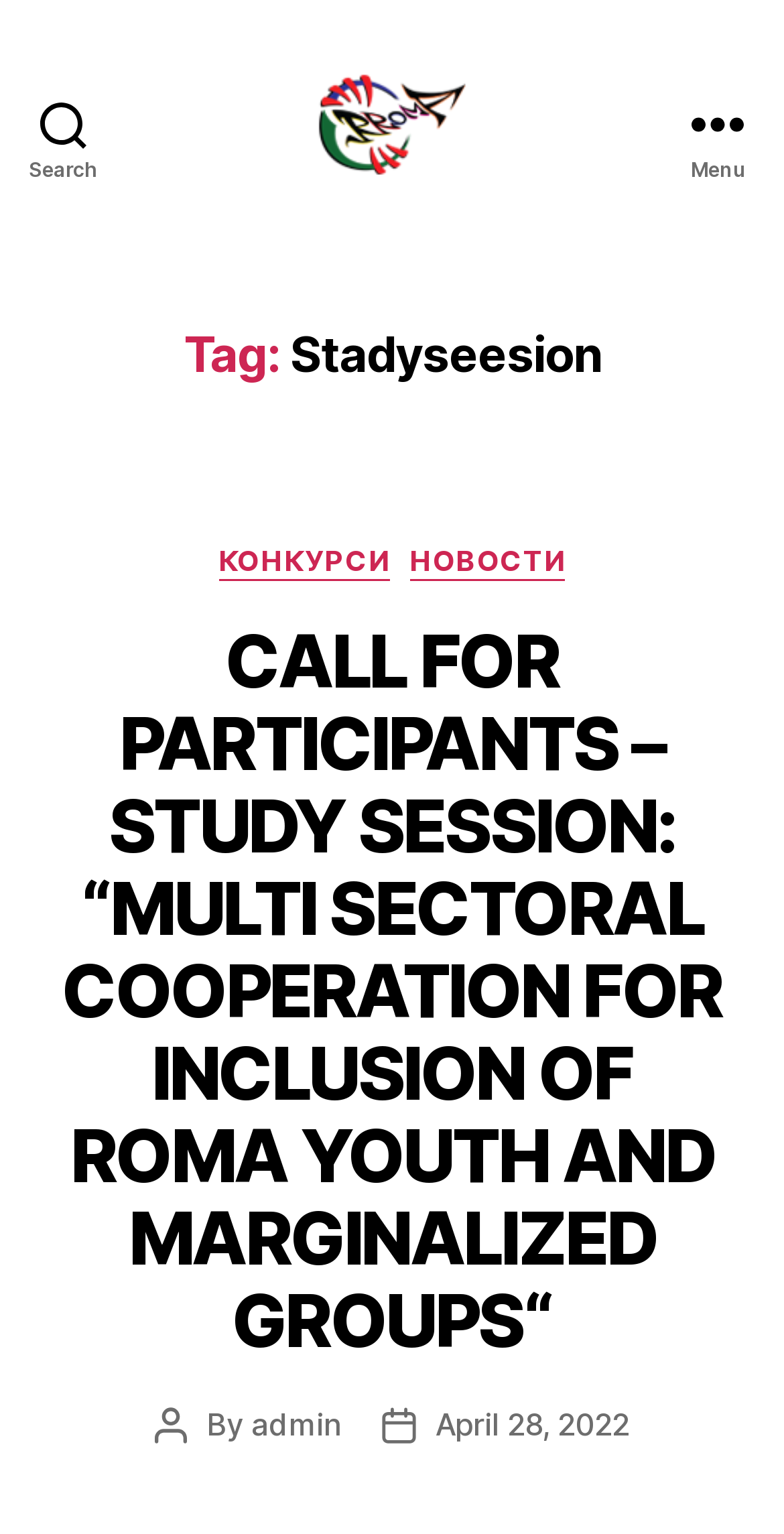What is the date of the post?
Refer to the screenshot and answer in one word or phrase.

April 28, 2022